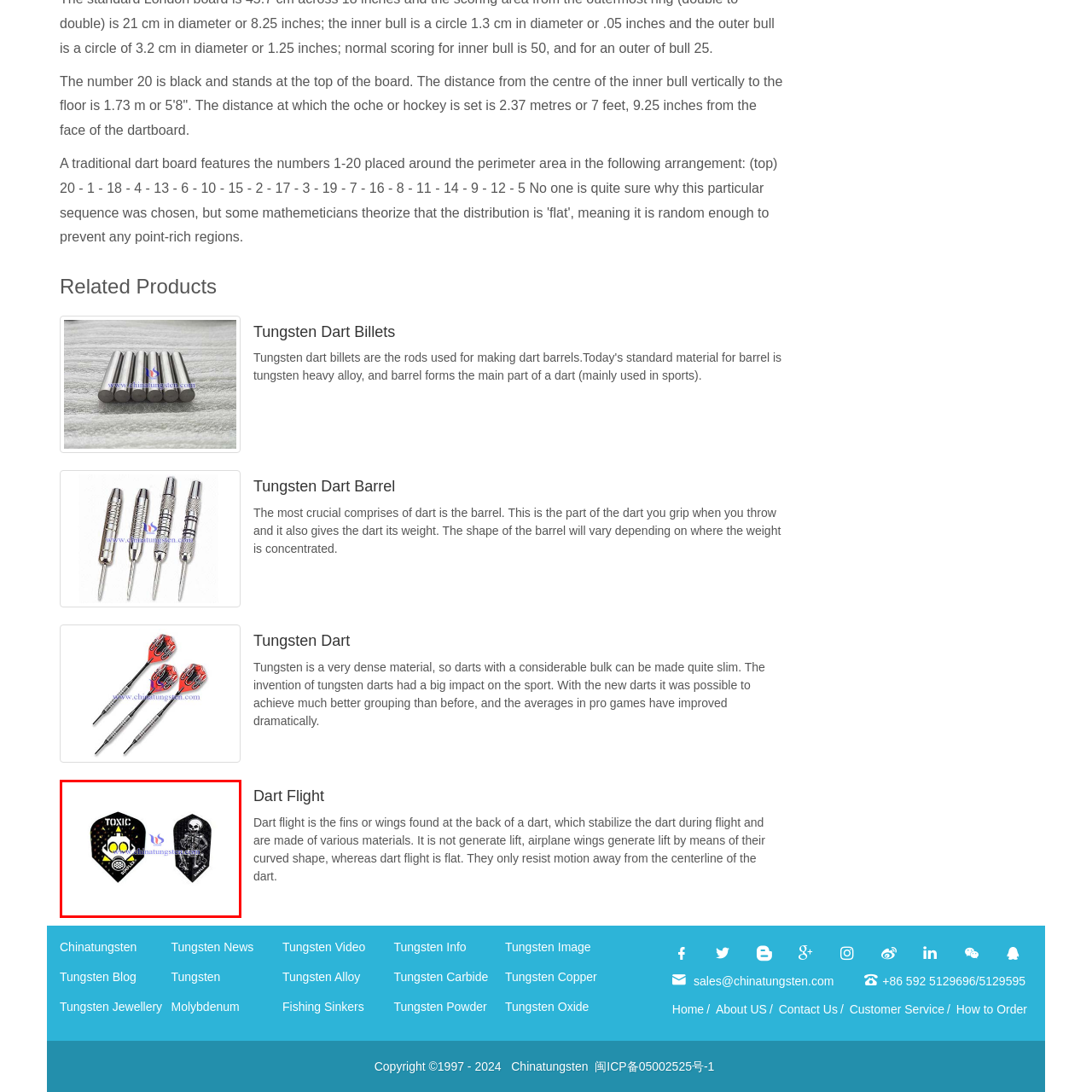What is the aesthetic of the right dart flight?
Check the image inside the red boundary and answer the question using a single word or brief phrase.

Gothic